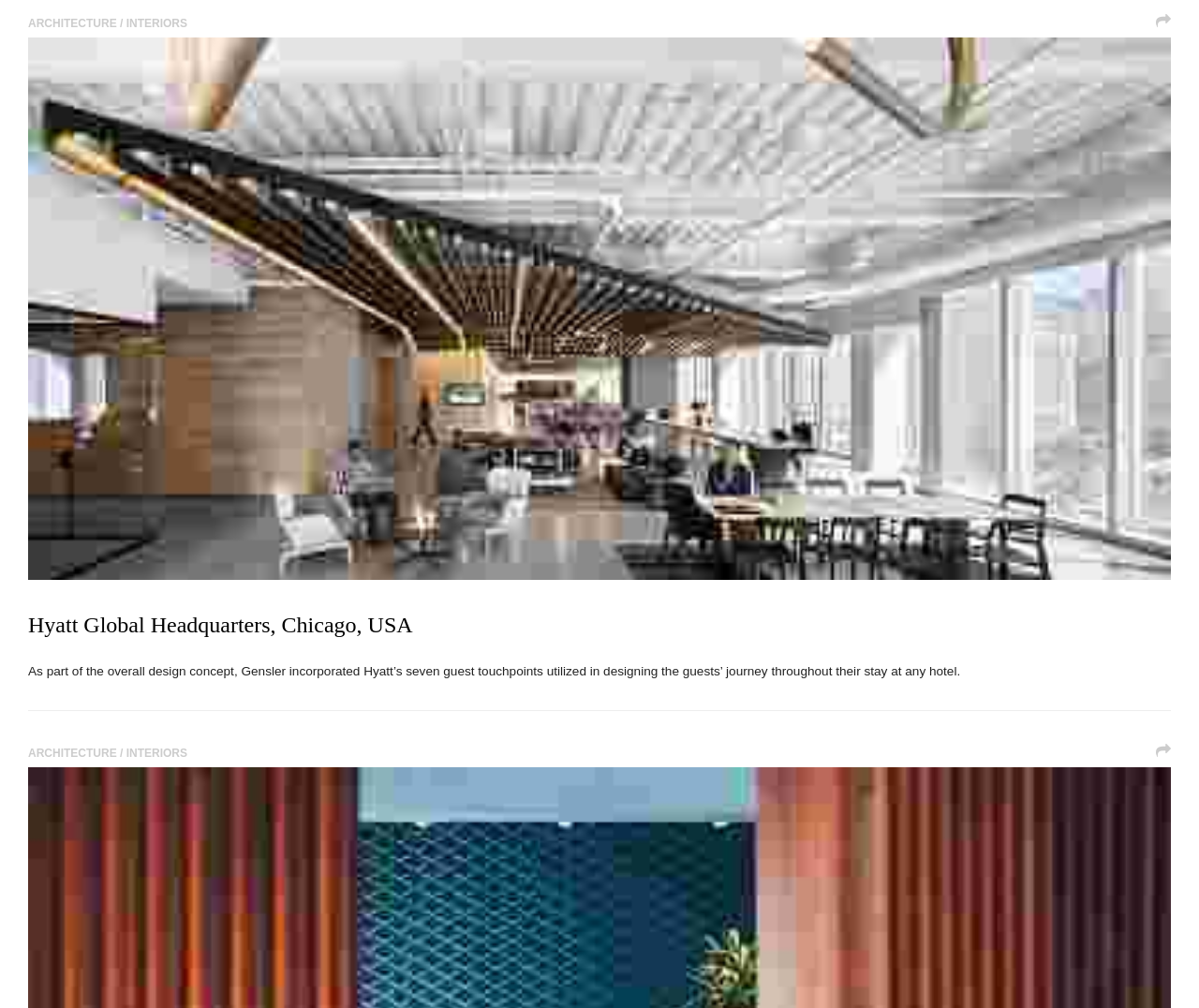Provide the bounding box coordinates of the UI element this sentence describes: "Architecture / Interiors".

[0.023, 0.009, 0.156, 0.037]